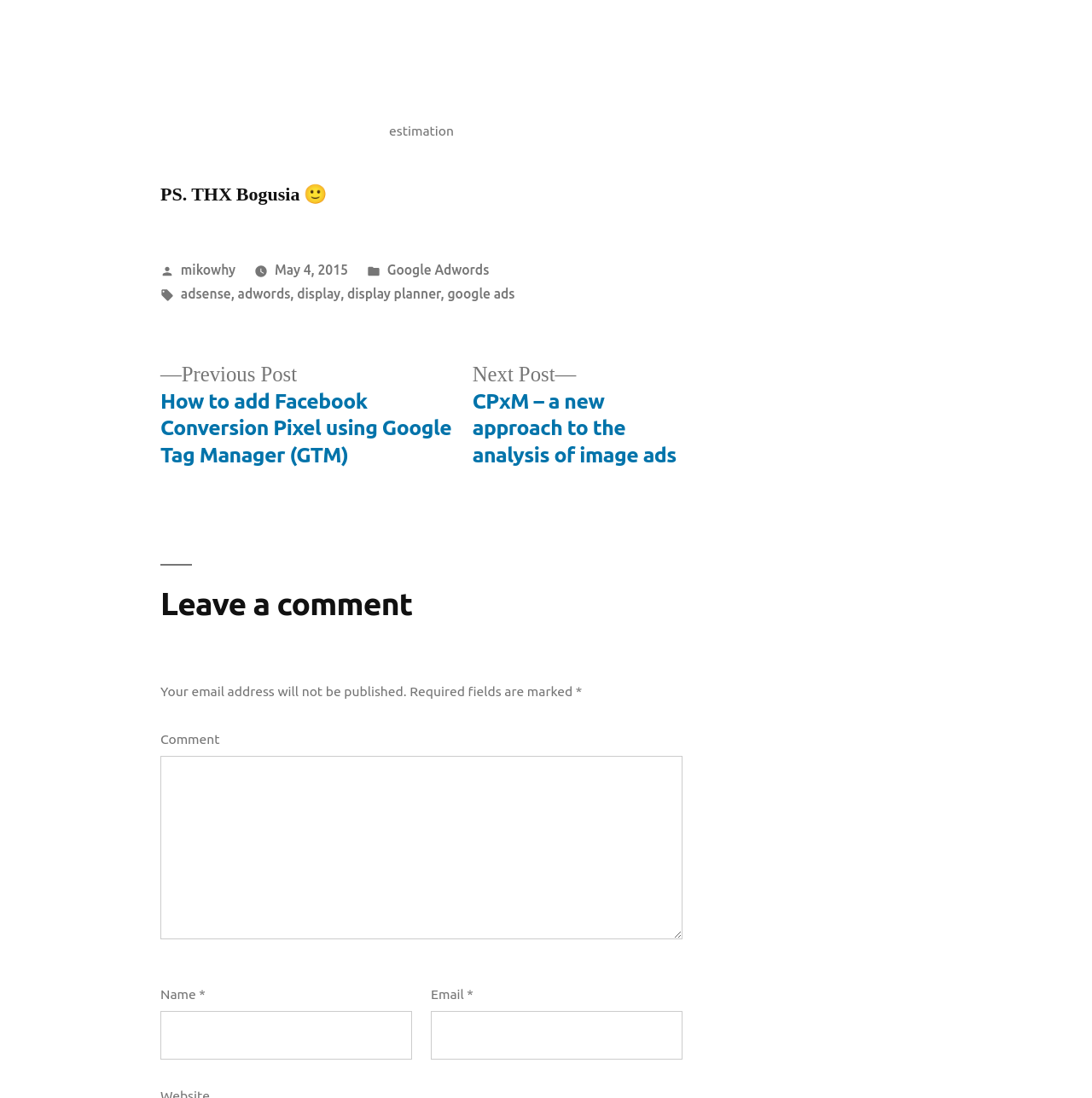Identify the bounding box of the UI element that matches this description: "adsense".

[0.165, 0.261, 0.212, 0.275]